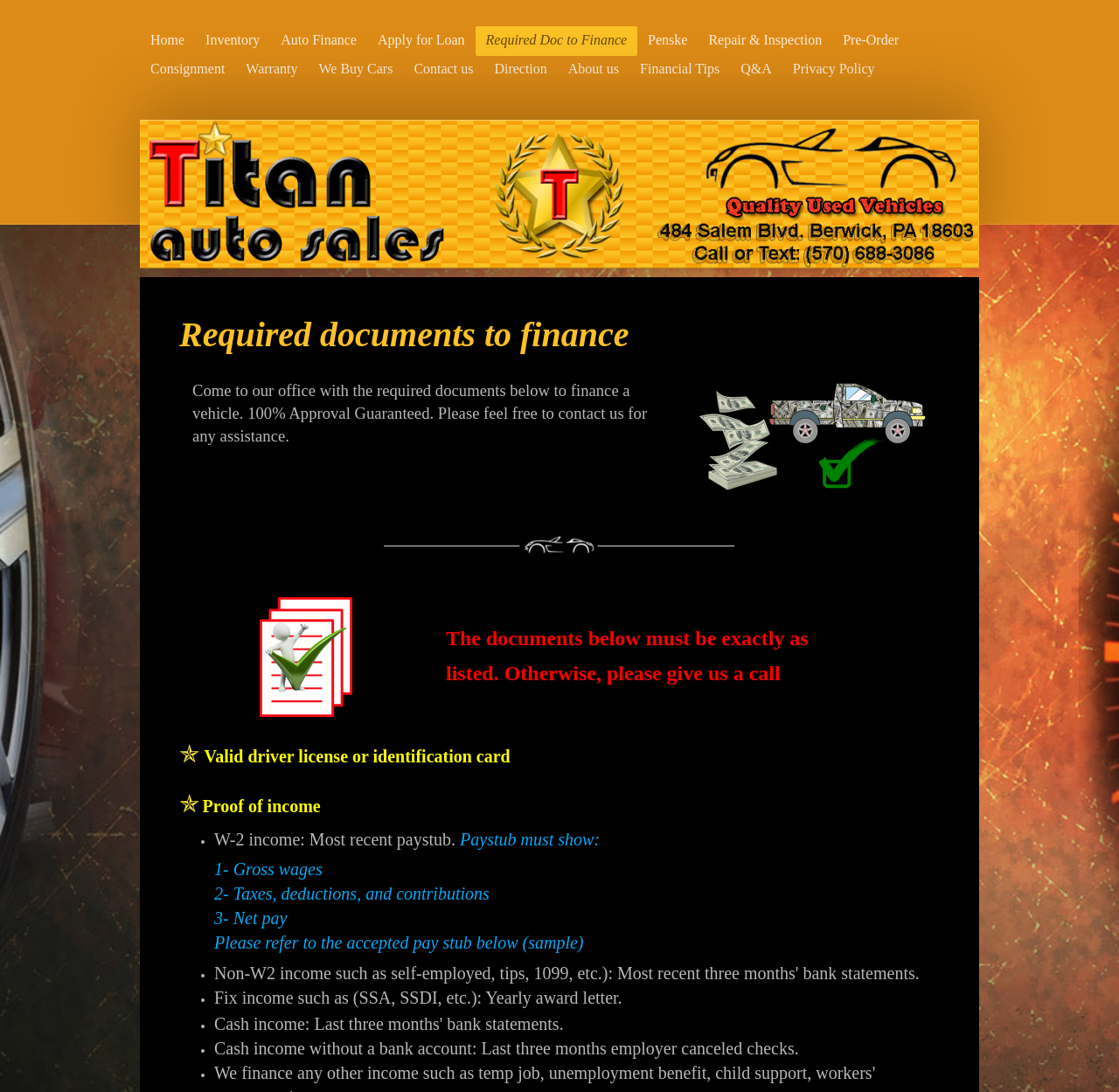Find the bounding box coordinates of the clickable area that will achieve the following instruction: "Click on 'Financial Tips'".

[0.563, 0.051, 0.652, 0.078]